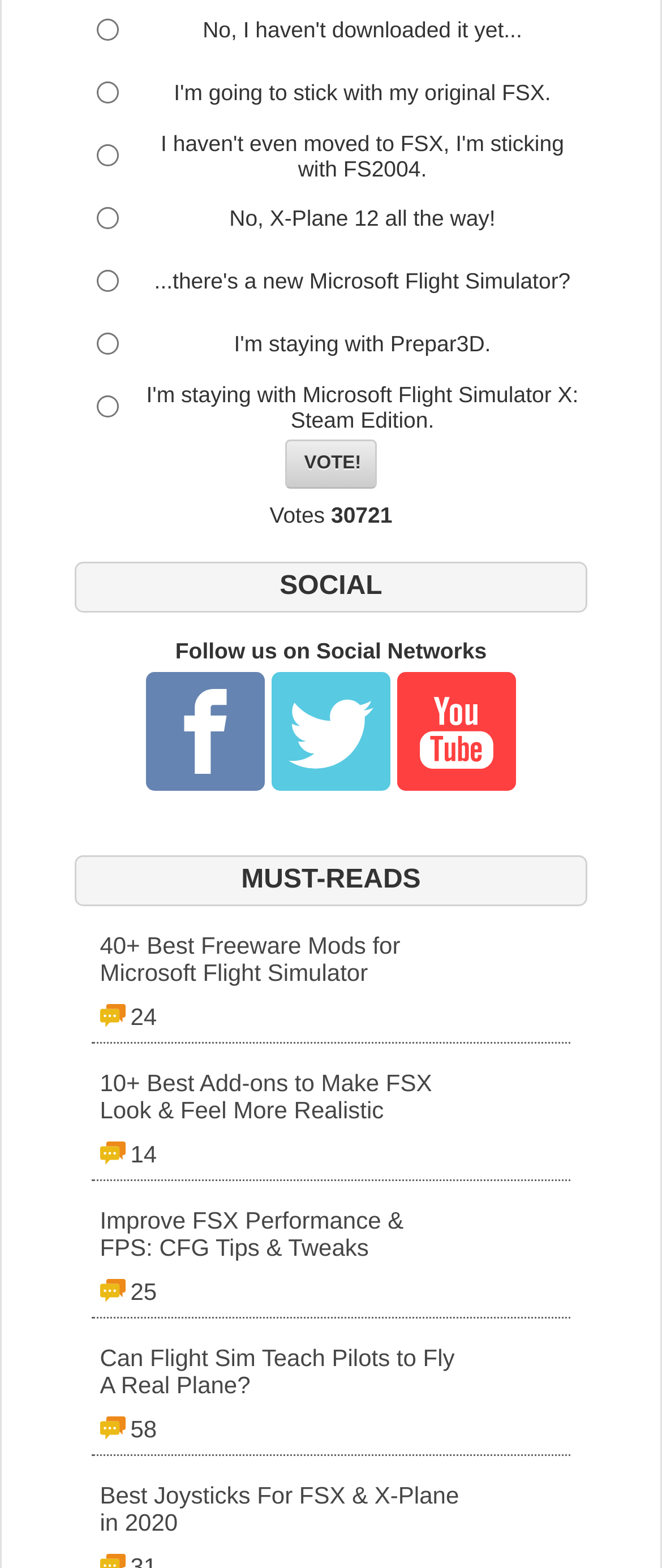Use a single word or phrase to answer the question:
What social networks can you follow?

Facebook, Twitter, YouTube